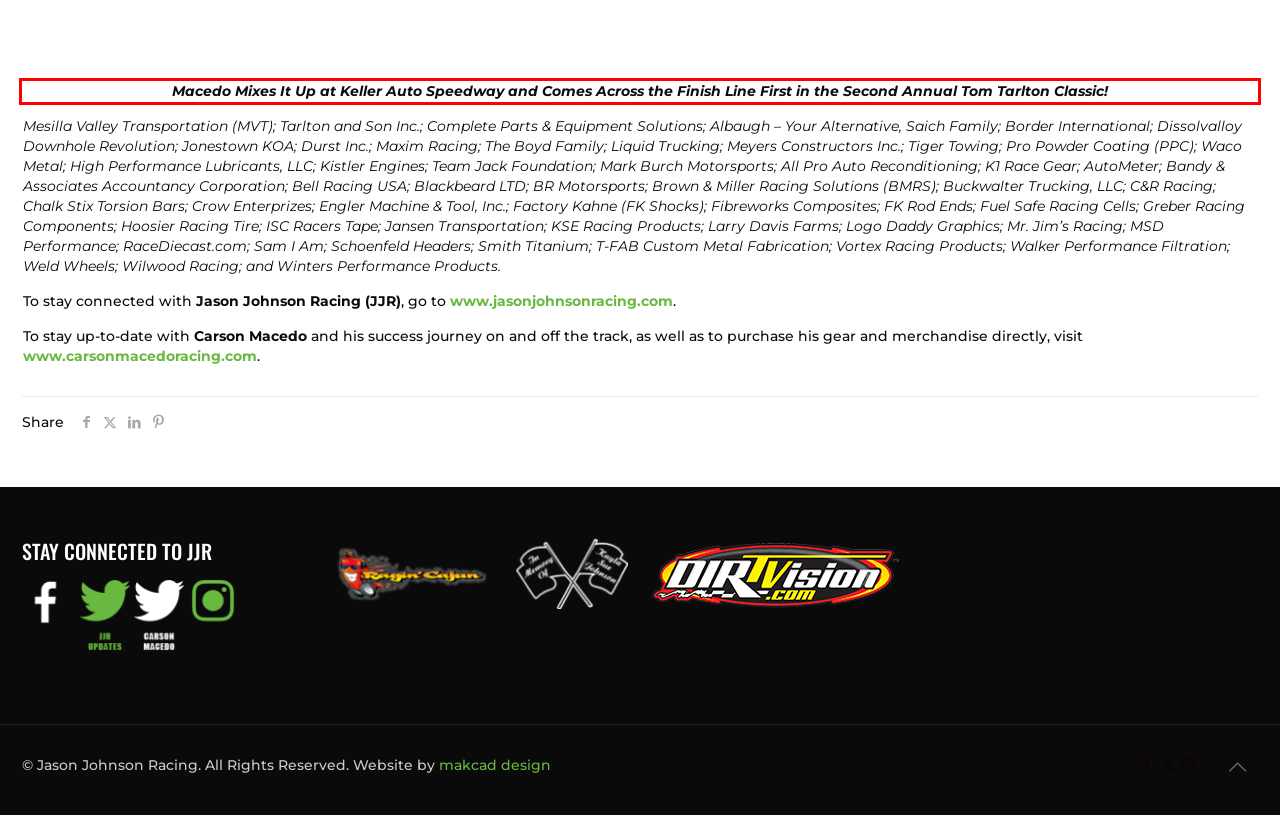You have a screenshot of a webpage with a red bounding box. Identify and extract the text content located inside the red bounding box.

Macedo Mixes It Up at Keller Auto Speedway and Comes Across the Finish Line First in the Second Annual Tom Tarlton Classic!